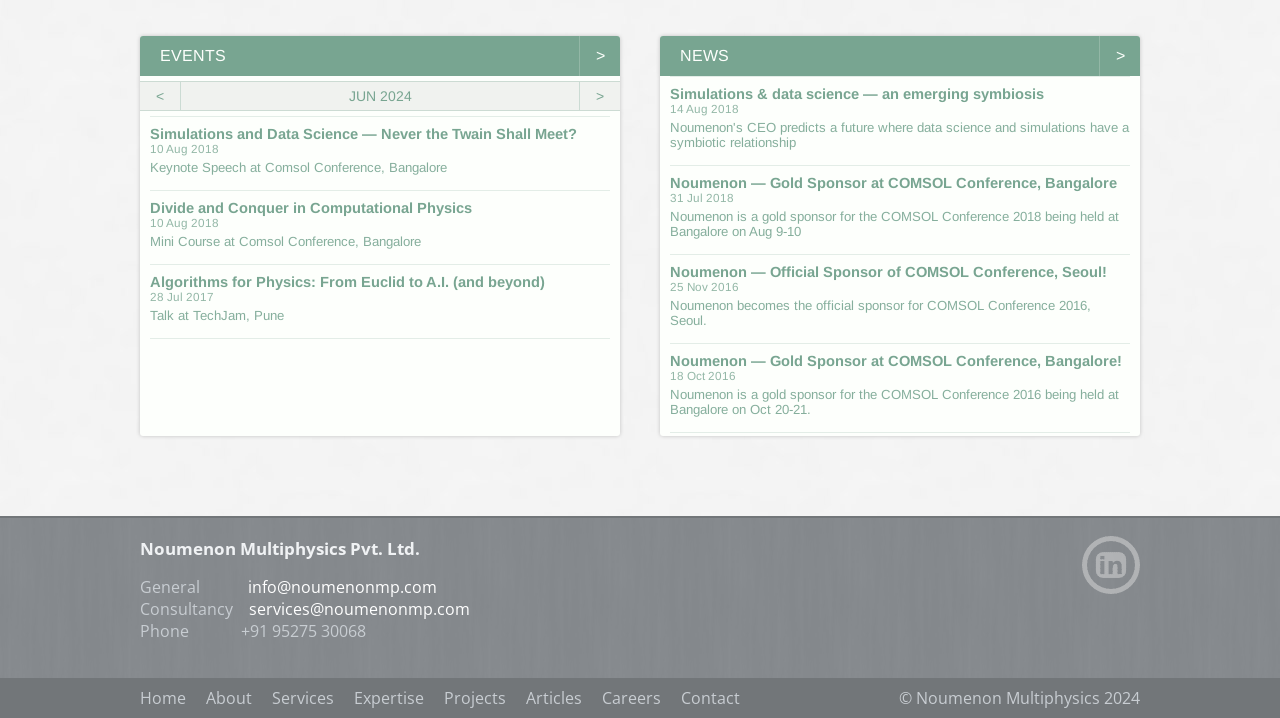Find the bounding box coordinates of the area to click in order to follow the instruction: "Check Noumenon's news".

[0.516, 0.051, 0.891, 0.106]